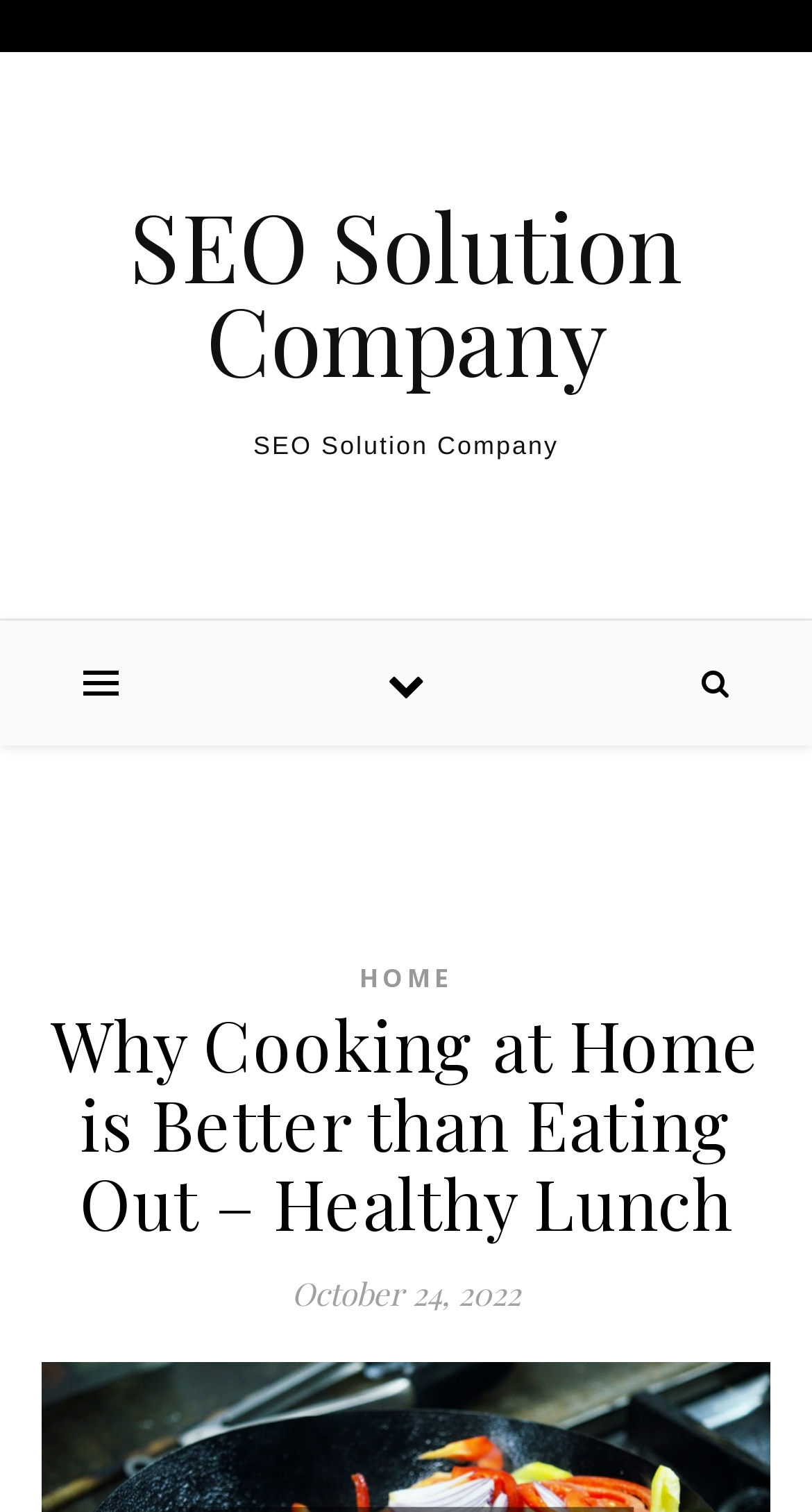Please determine the heading text of this webpage.

Why Cooking at Home is Better than Eating Out – Healthy Lunch